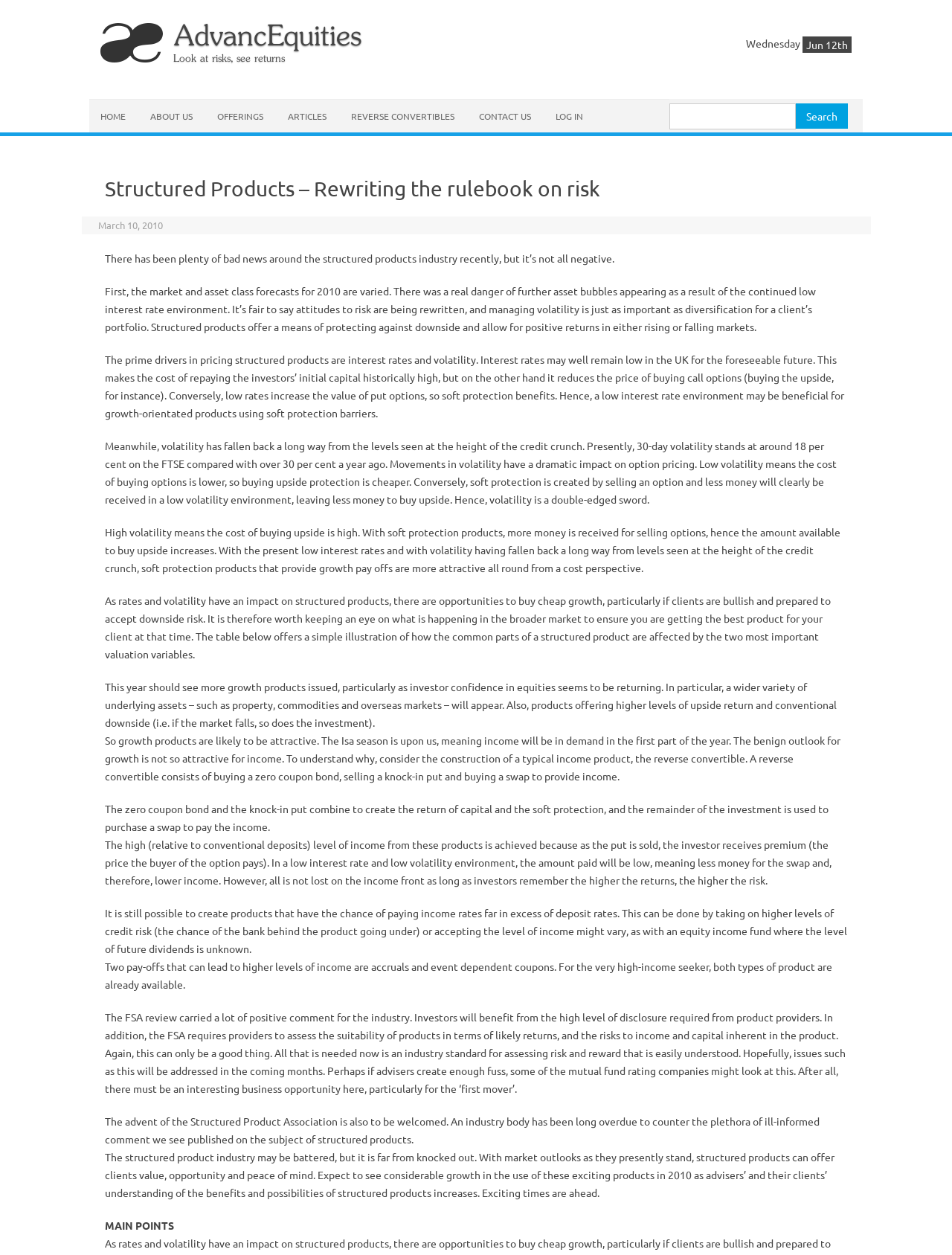Please identify the bounding box coordinates of the element I need to click to follow this instruction: "View ARTICLES".

[0.291, 0.079, 0.355, 0.106]